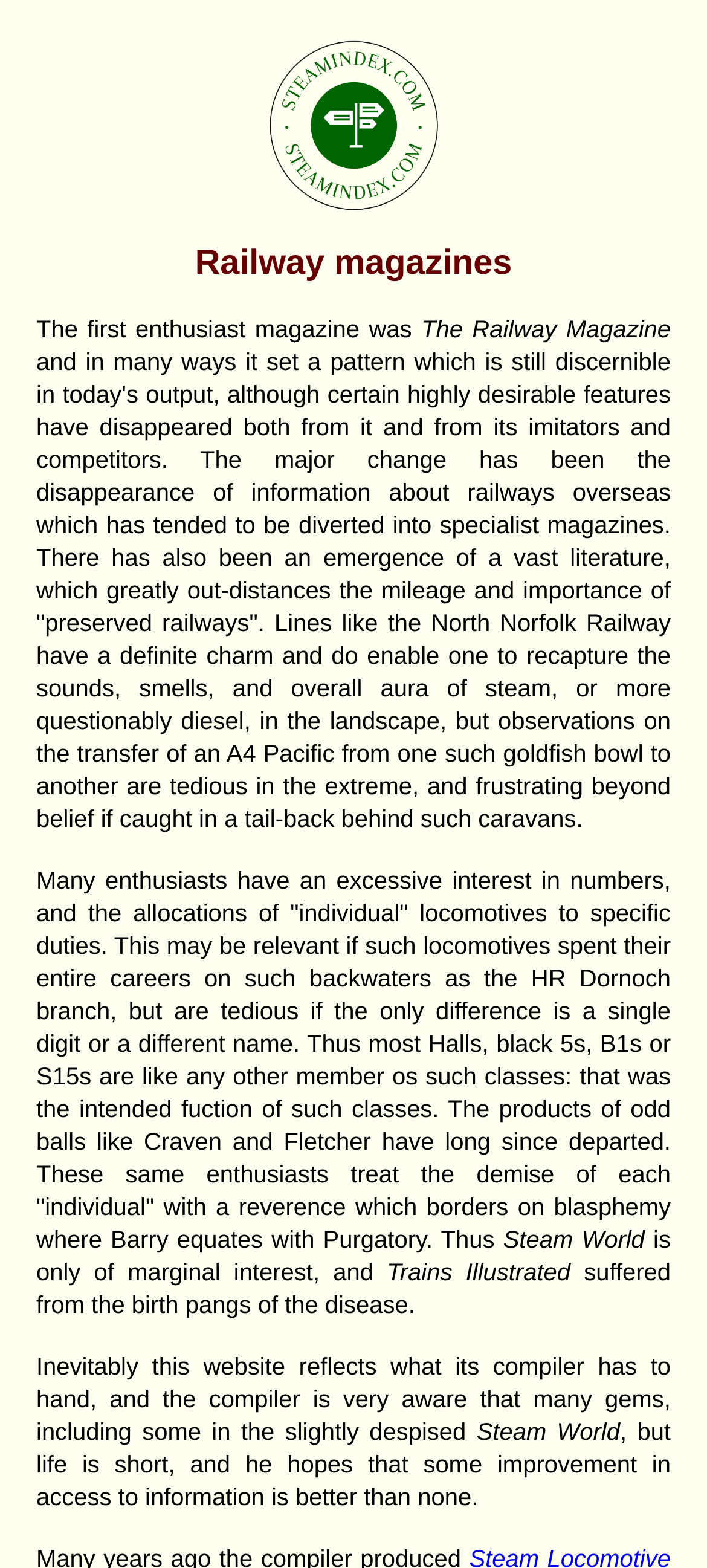How many magazine names are mentioned on this webpage? Observe the screenshot and provide a one-word or short phrase answer.

3